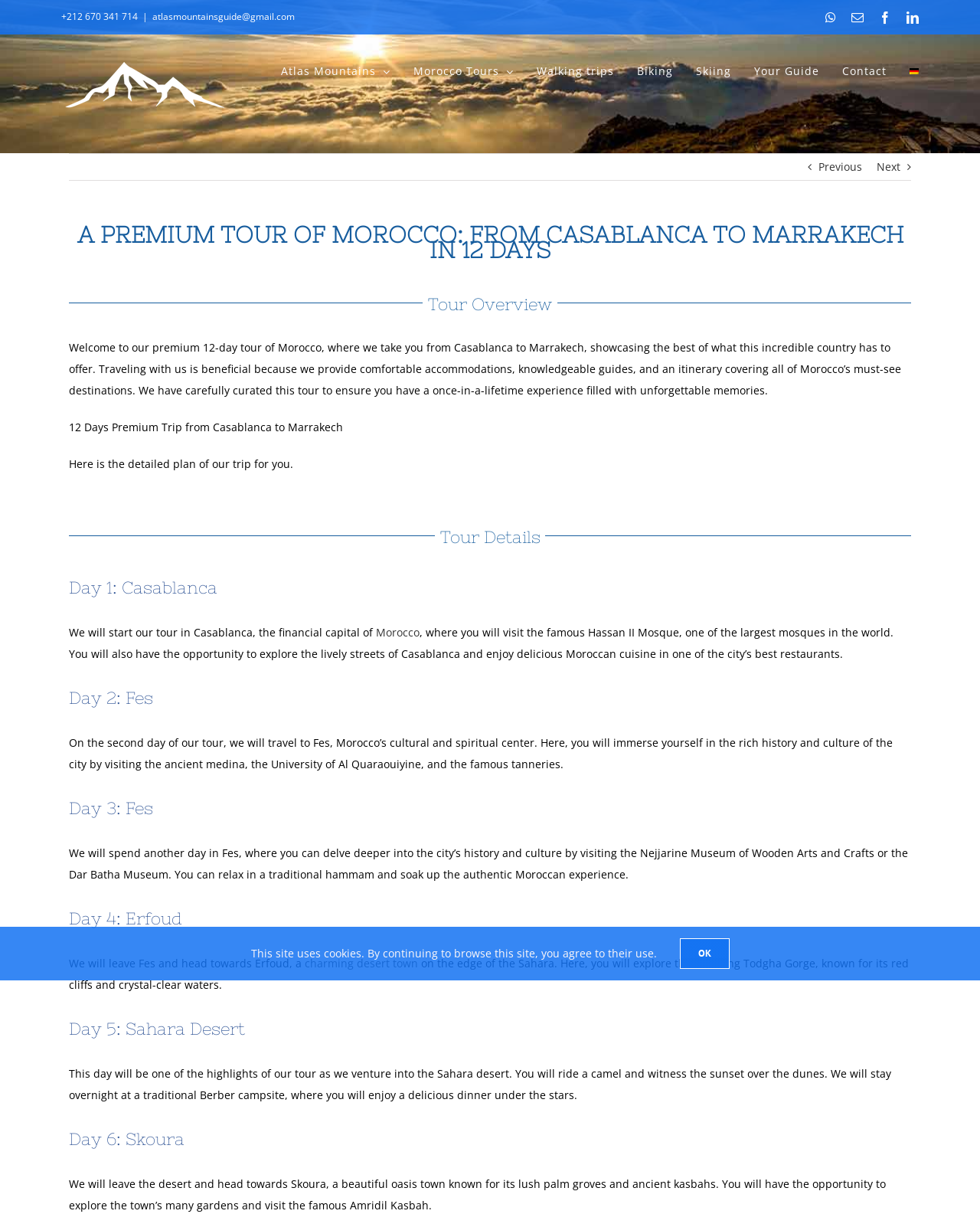Can you locate the main headline on this webpage and provide its text content?

A PREMIUM TOUR OF MOROCCO: FROM CASABLANCA TO MARRAKECH IN 12 DAYS